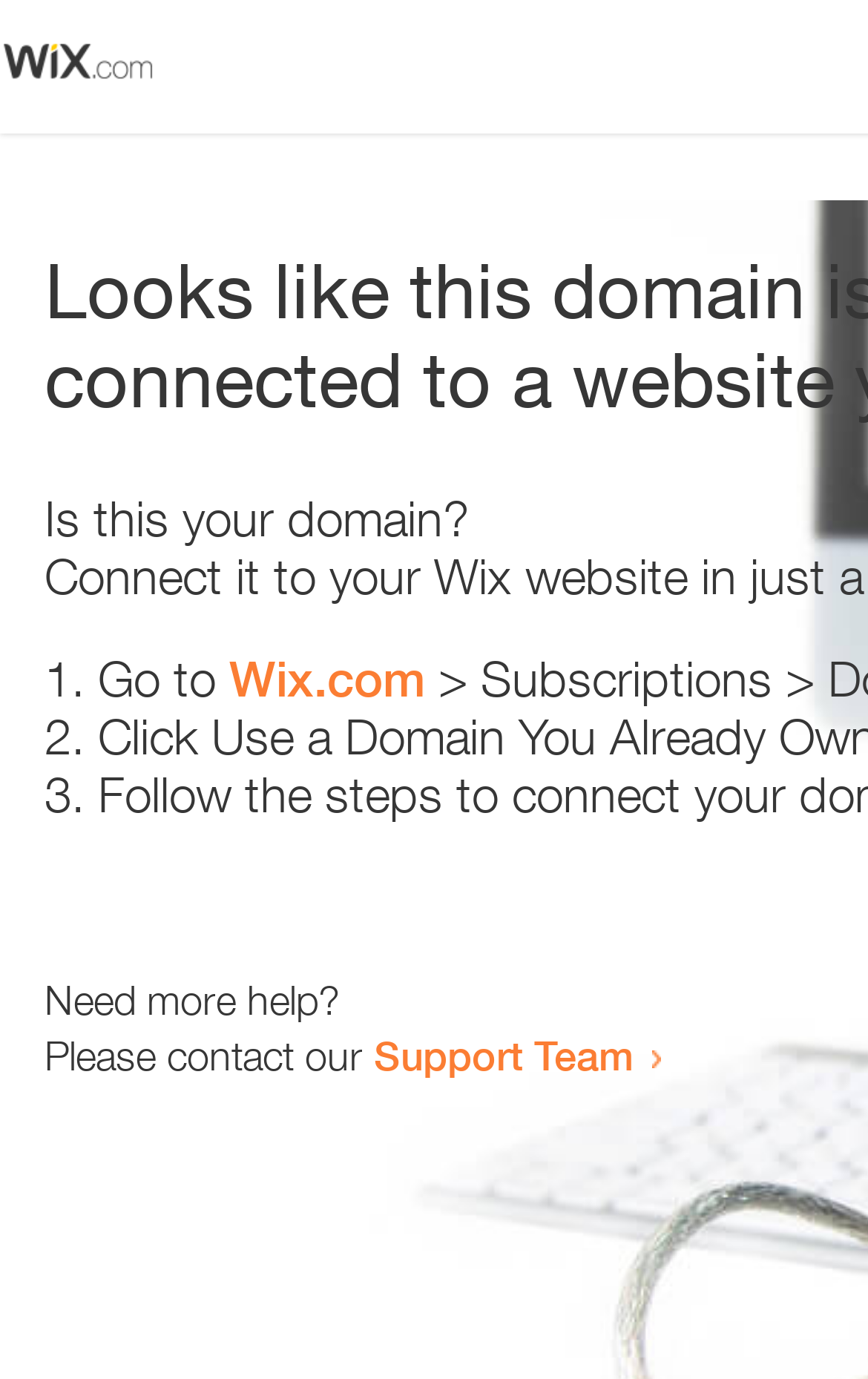Give a concise answer of one word or phrase to the question: 
What is the question being asked?

Is this your domain?